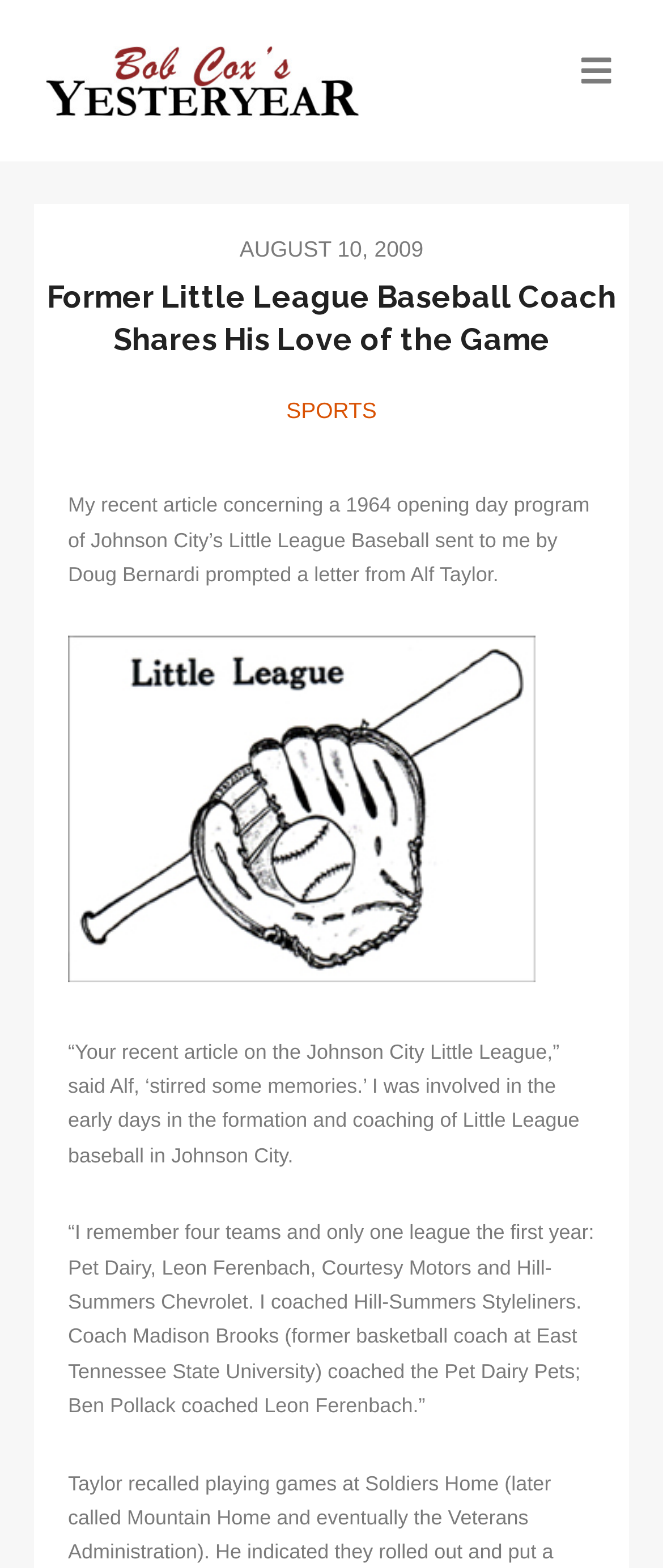Extract the bounding box coordinates of the UI element described by: "uClassify blog". The coordinates should include four float numbers ranging from 0 to 1, e.g., [left, top, right, bottom].

None